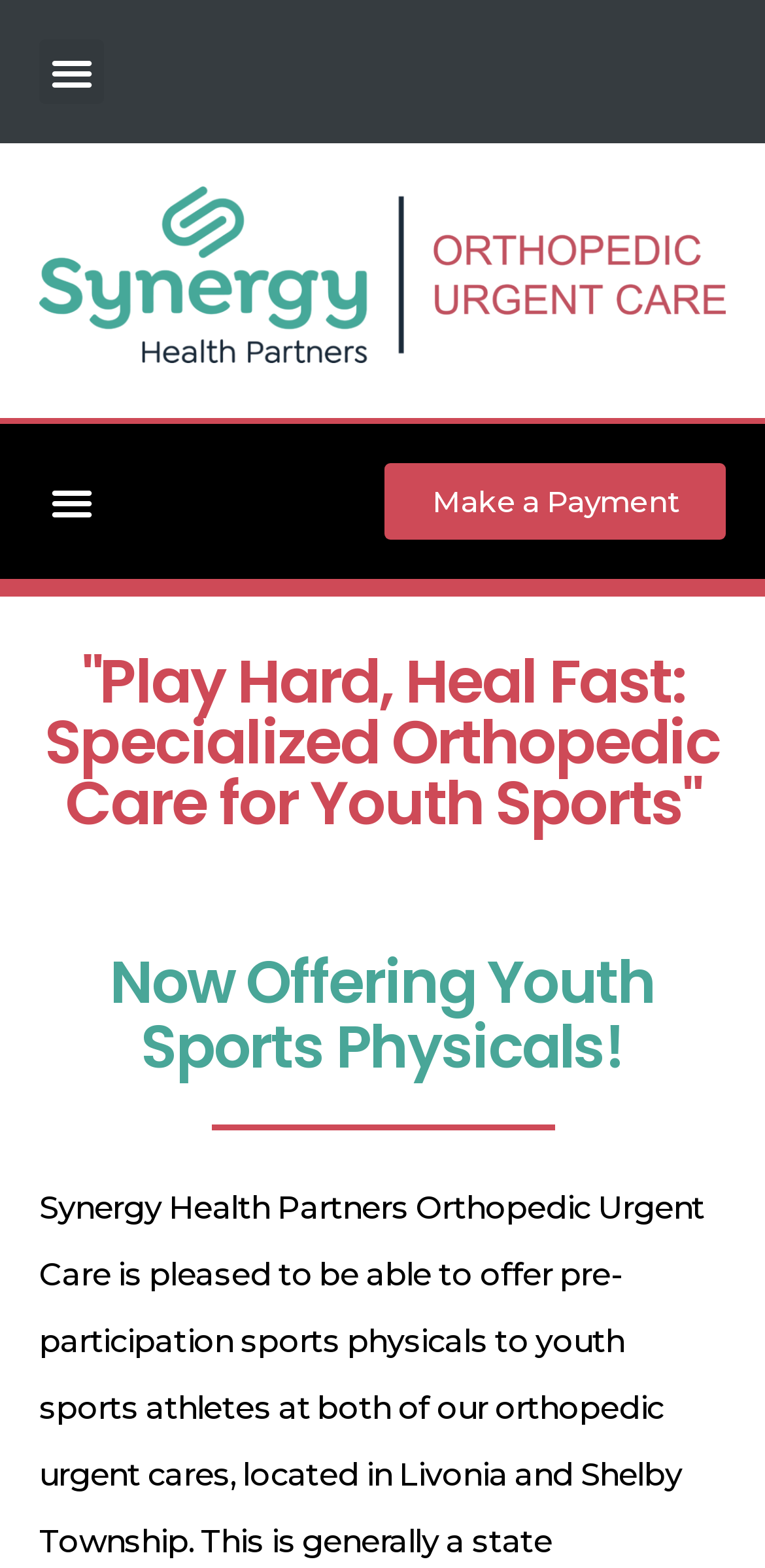Generate a comprehensive description of the contents of the webpage.

The webpage is about Synergy Health Partners Orthopedic Urgent Care, specifically focusing on youth sports. At the top left corner, there is a menu toggle button, and next to it, the Synergy Health Partners logo is displayed. The logo is a prominent element, taking up most of the top section of the page.

Below the logo, there is a call-to-action button to "Make a Payment" located at the top right corner. The main heading, "Play Hard, Heal Fast: Specialized Orthopedic Care for Youth Sports", is centered on the page, taking up a significant amount of vertical space. This heading is followed by a subheading, "Now Offering Youth Sports Physicals!", which is also centered on the page.

There are two menu toggle buttons, one at the top left corner and another at the top middle section, indicating that the menu can be accessed from multiple points on the page. Overall, the webpage has a clear and concise layout, with a focus on promoting youth sports-related orthopedic care services.